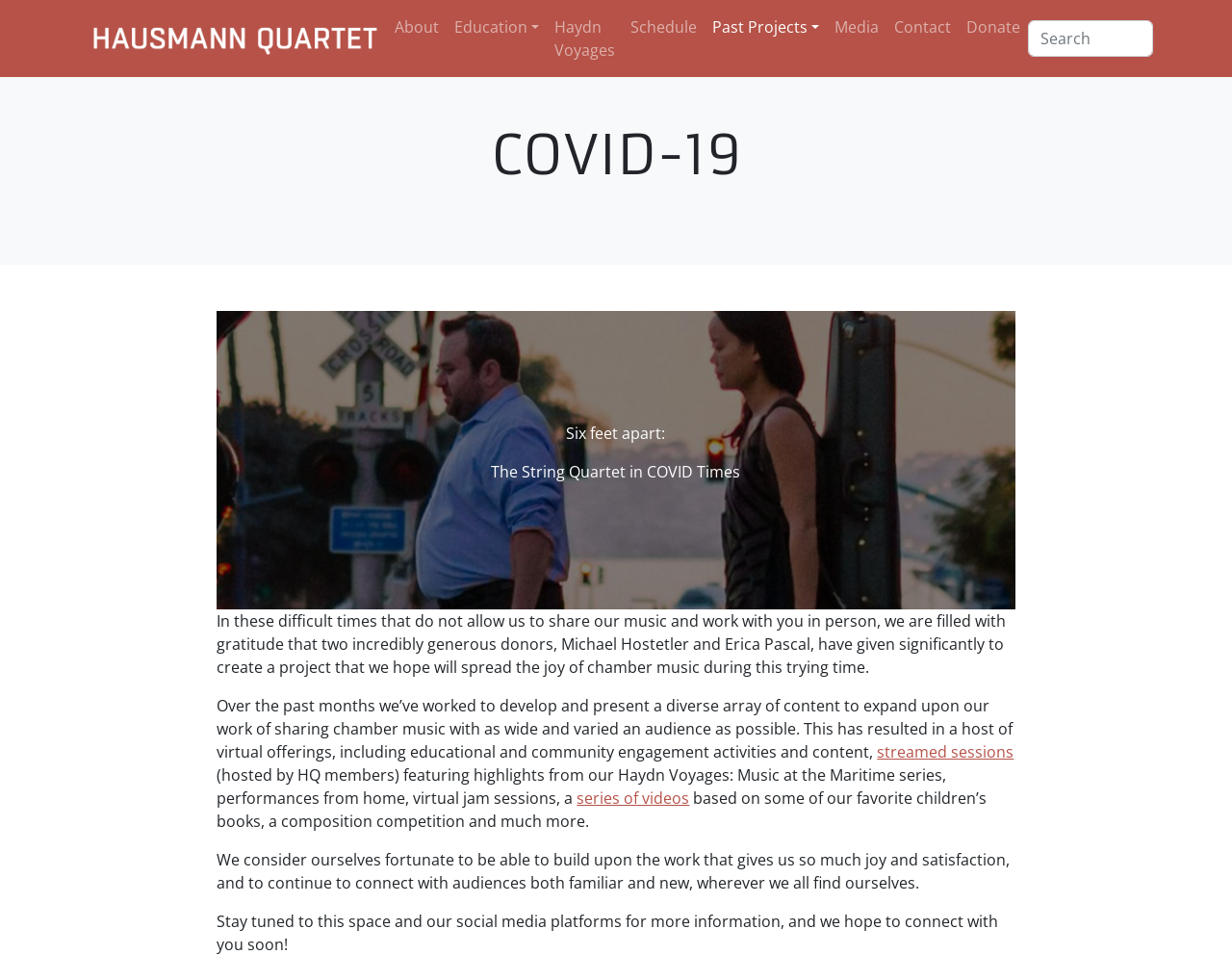Pinpoint the bounding box coordinates of the element that must be clicked to accomplish the following instruction: "Search for something". The coordinates should be in the format of four float numbers between 0 and 1, i.e., [left, top, right, bottom].

[0.834, 0.021, 0.936, 0.059]